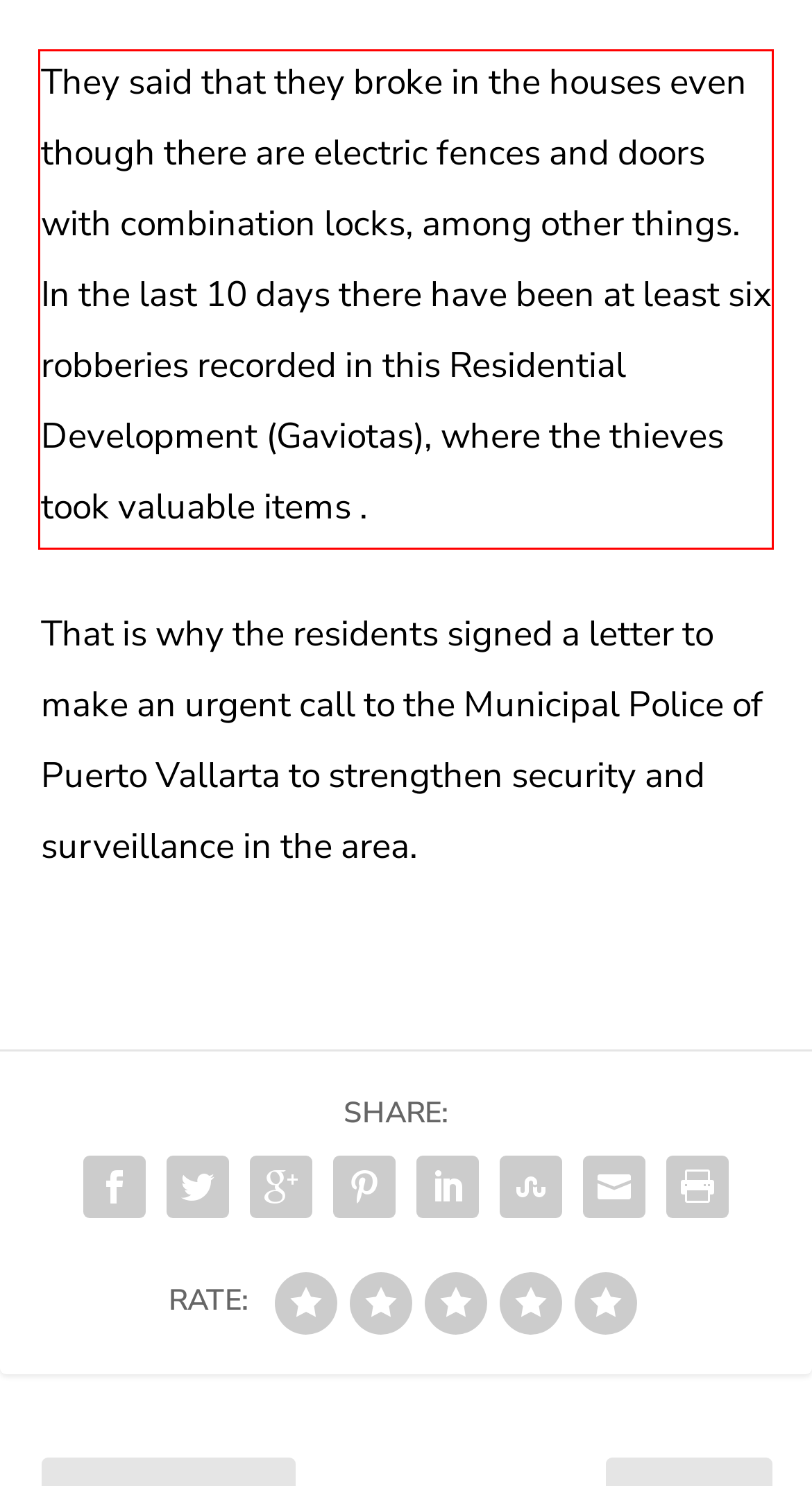Given a screenshot of a webpage containing a red rectangle bounding box, extract and provide the text content found within the red bounding box.

They said that they broke in the houses even though there are electric fences and doors with combination locks, among other things. In the last 10 days there have been at least six robberies recorded in this Residential Development (Gaviotas), where the thieves took valuable items .